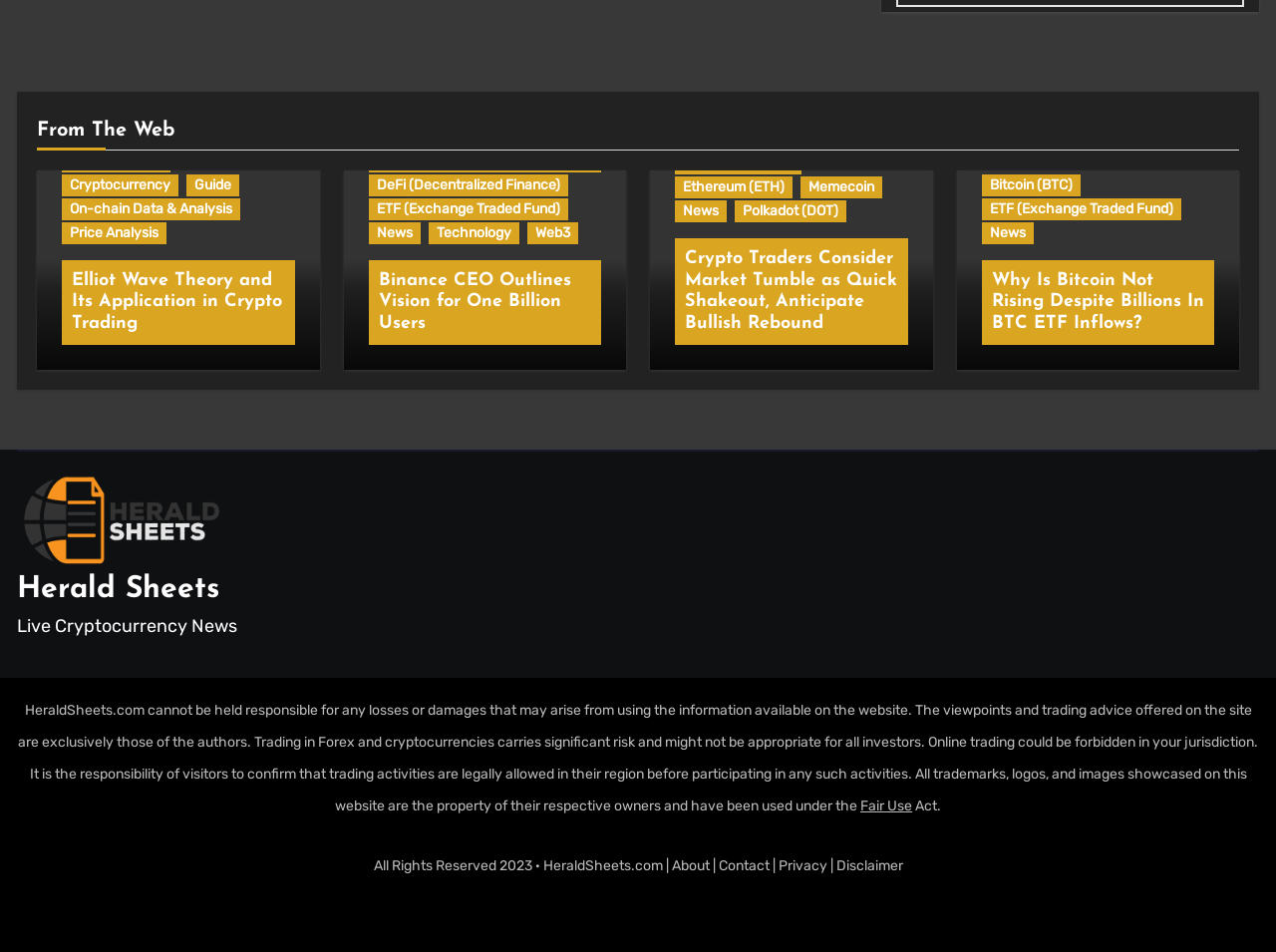Given the element description "parent_node: Crypto Trading" in the screenshot, predict the bounding box coordinates of that UI element.

[0.029, 0.179, 0.25, 0.388]